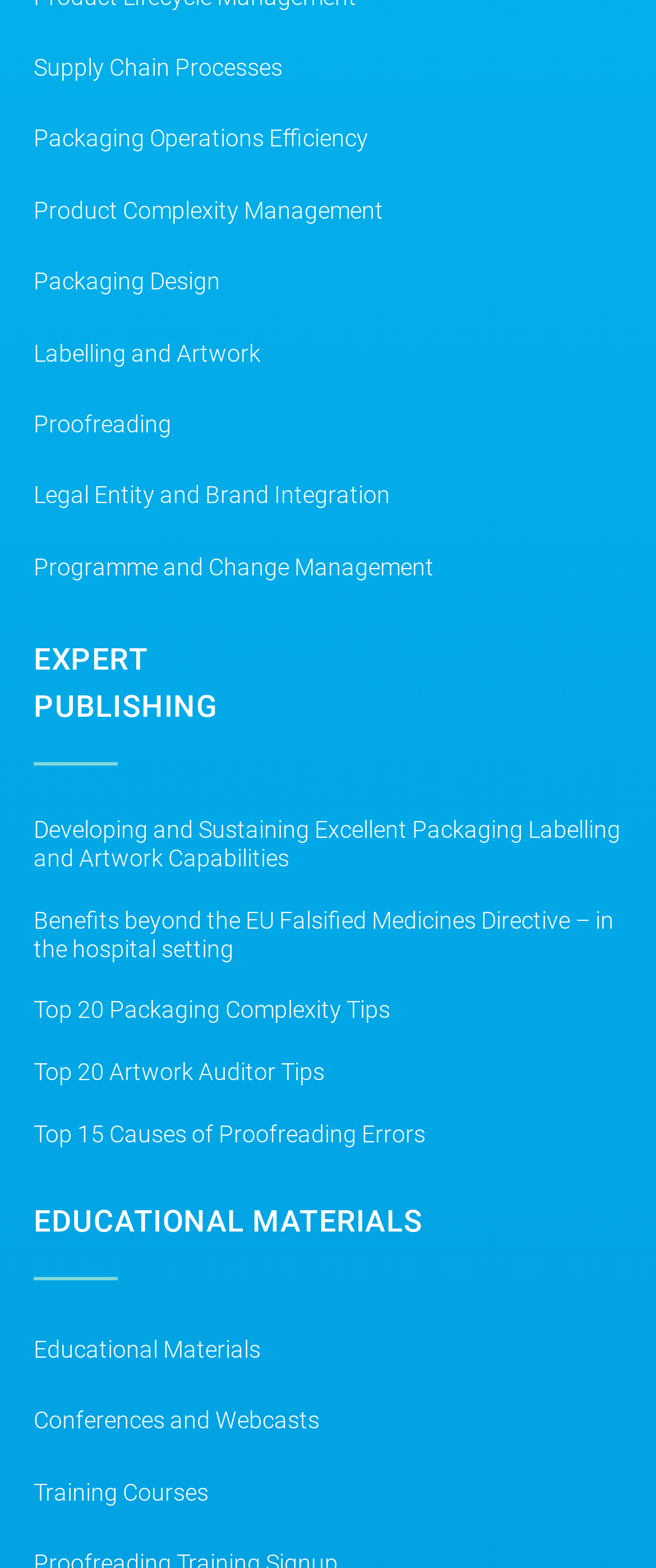Respond to the question below with a single word or phrase:
What is written above the link 'Educational Materials'?

EDUCATIONAL MATERIALS